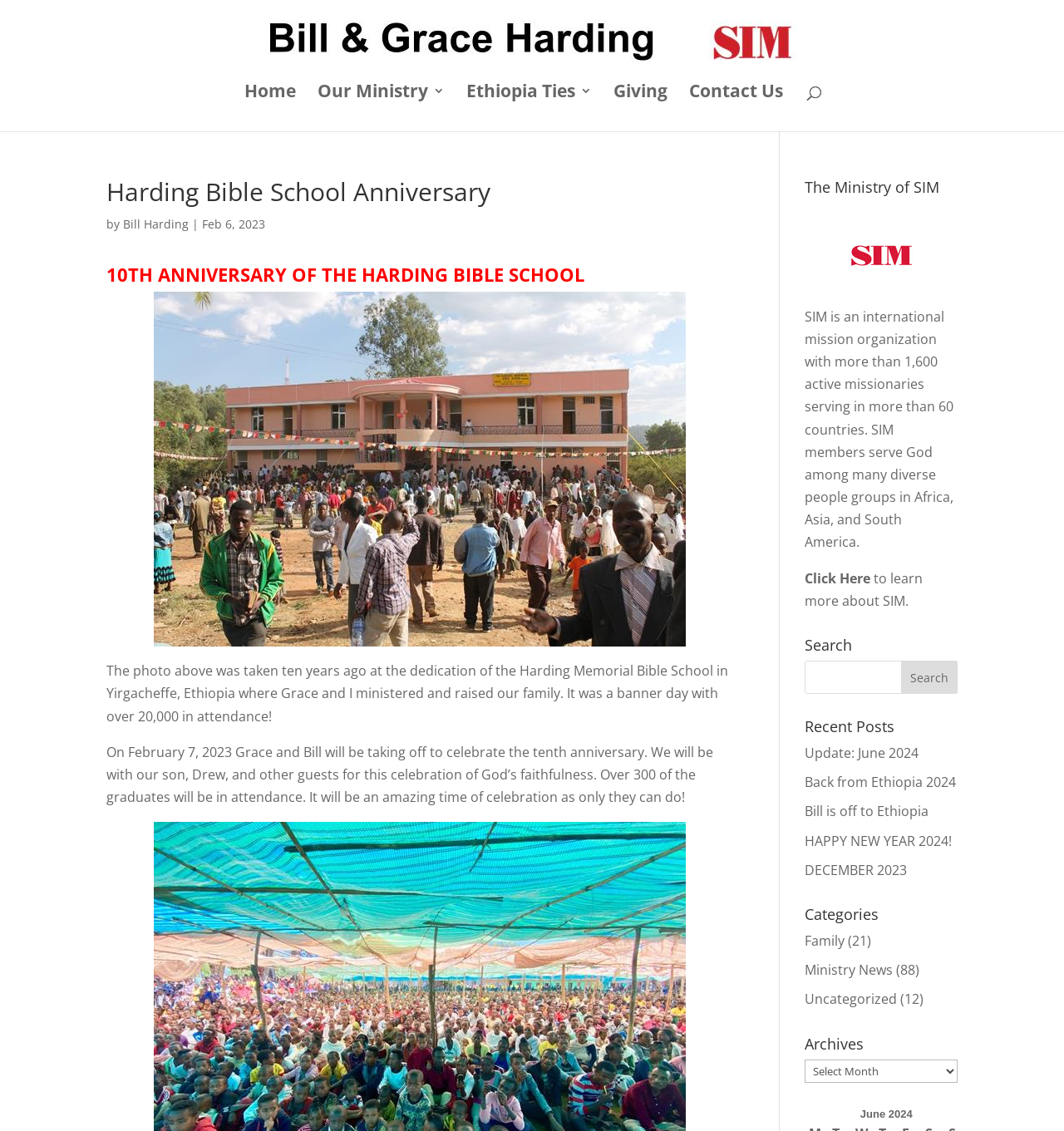Could you find the bounding box coordinates of the clickable area to complete this instruction: "Learn more about SIM"?

[0.756, 0.503, 0.818, 0.519]